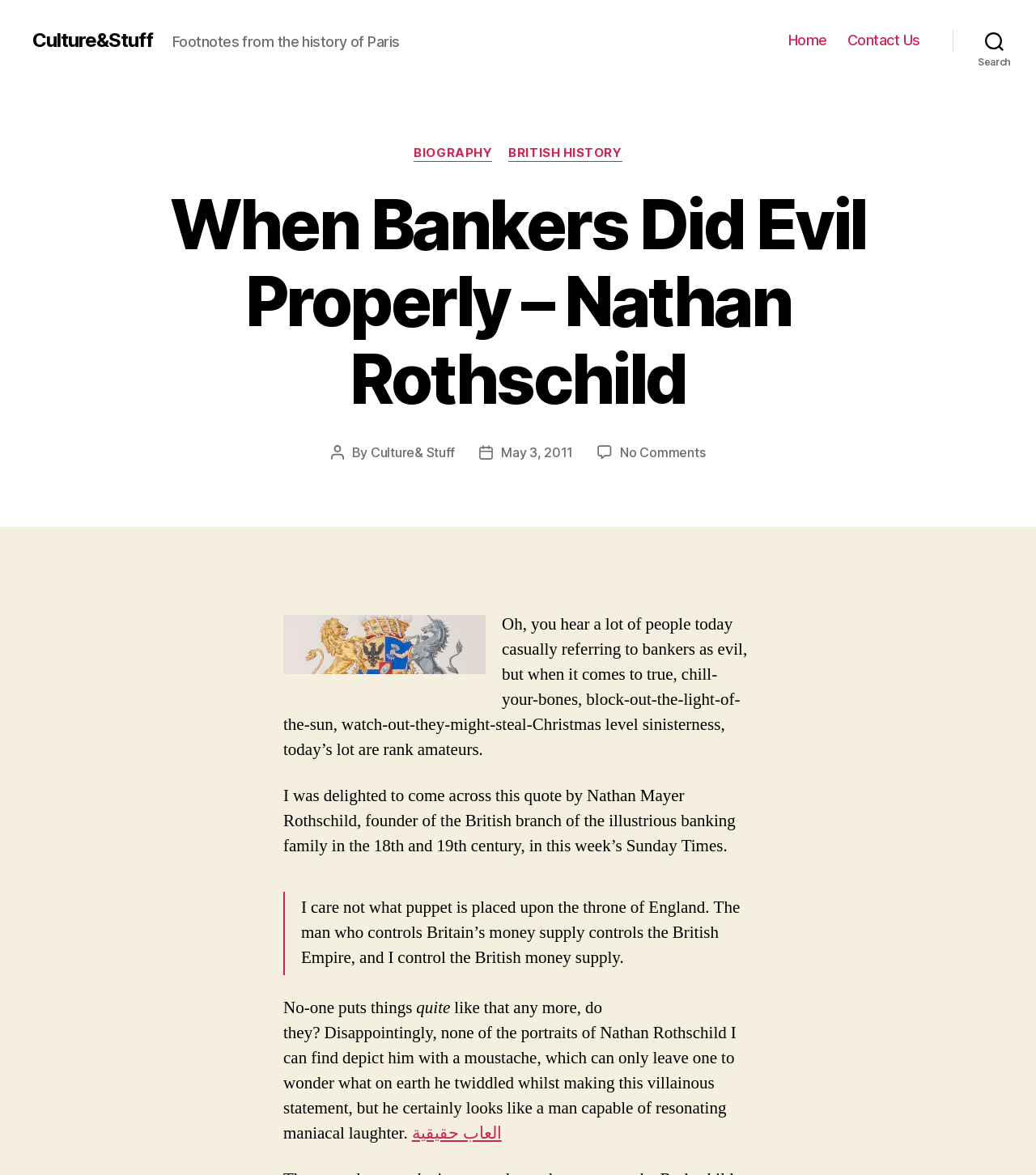Pinpoint the bounding box coordinates for the area that should be clicked to perform the following instruction: "Read more about 'BIOGRAPHY'".

[0.4, 0.124, 0.475, 0.138]